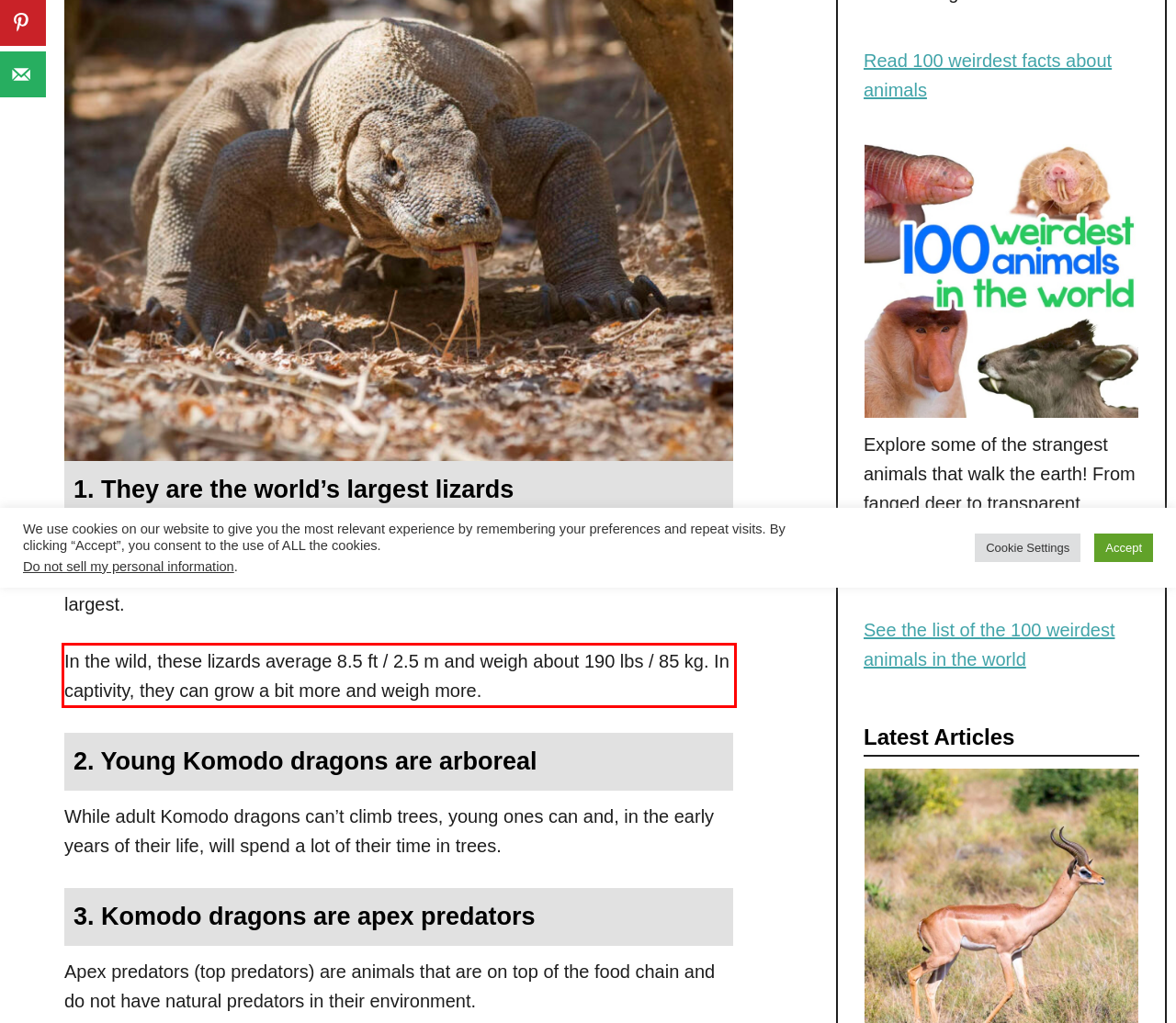Examine the webpage screenshot and use OCR to obtain the text inside the red bounding box.

In the wild, these lizards average 8.5 ft / 2.5 m and weigh about 190 lbs / 85 kg. In captivity, they can grow a bit more and weigh more.